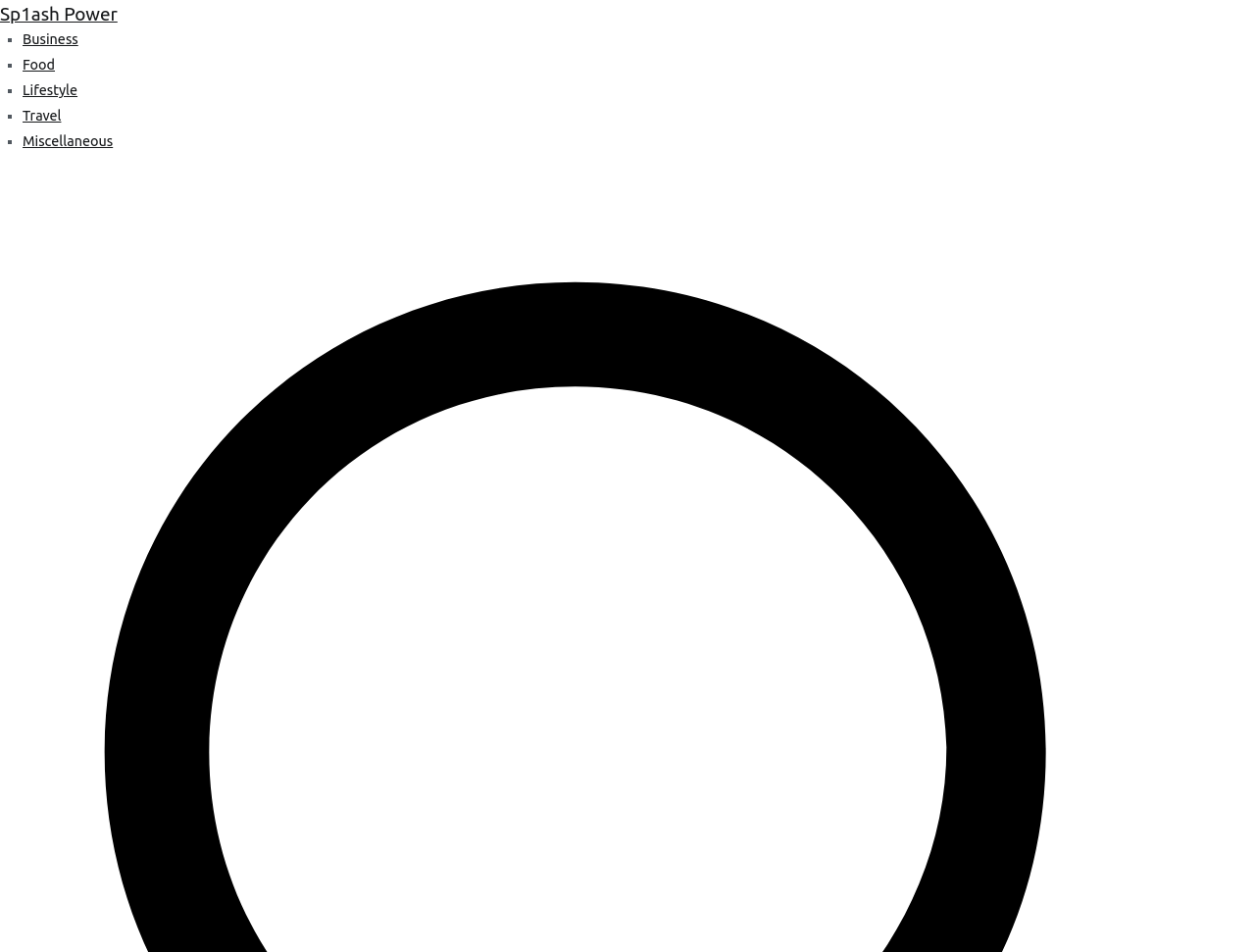Please give a succinct answer using a single word or phrase:
What are the categories listed on the webpage?

Business, Food, Lifestyle, Travel, Miscellaneous